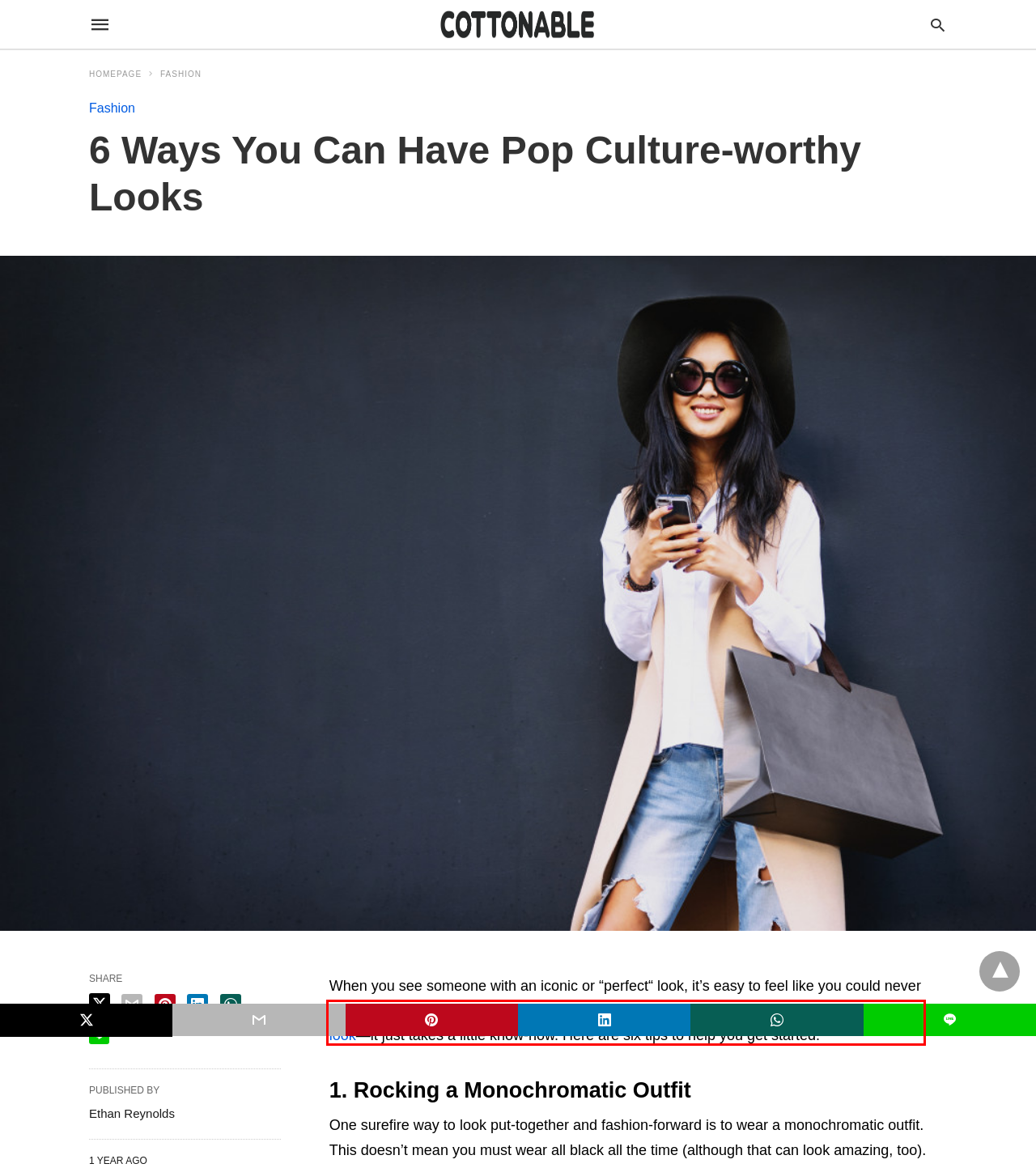You are given a screenshot depicting a webpage with a red bounding box around a UI element. Select the description that best corresponds to the new webpage after clicking the selected element. Here are the choices:
A. Pop Culture and Body Image: Choosing Positivity - Cottonable
B. Empowering Seniors: Top 5 Strategies for Autonomy - Cottonable
C. 6 Wholesome Things to Learn Over the Summer Vacation - Cottonable
D. Tracing the Origins & Evolution: When Were Acrylic Nails Invented - Cottonable
E. Cottonable
F. How Does the Surrogate Process Work? - Cottonable
G. Here Are Some Ways to Improve The Life of You and Your Family - Cottonable
H. Fashion Archives - Cottonable

A